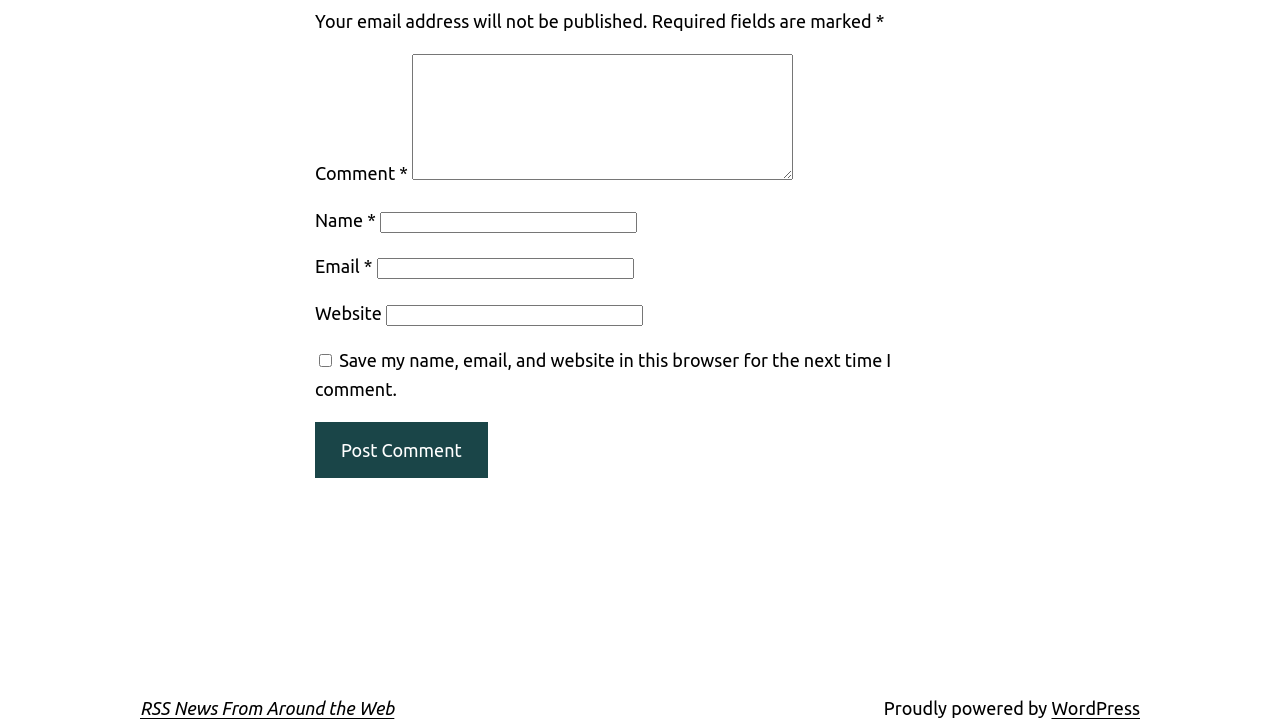Identify the bounding box coordinates of the HTML element based on this description: "name="submit" value="Post Comment"".

[0.246, 0.581, 0.381, 0.659]